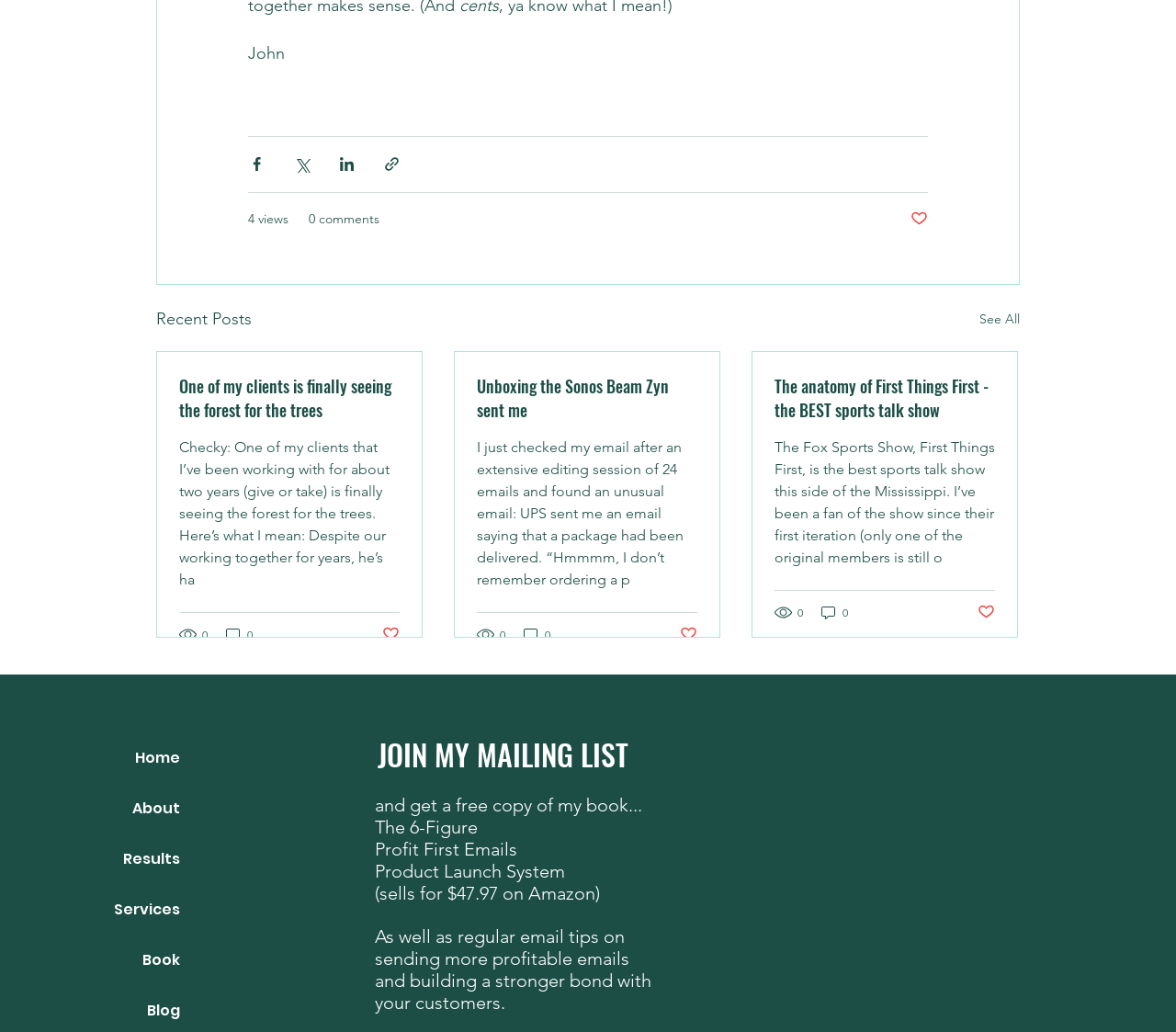Answer the question in a single word or phrase:
How many comments does the third post have?

0